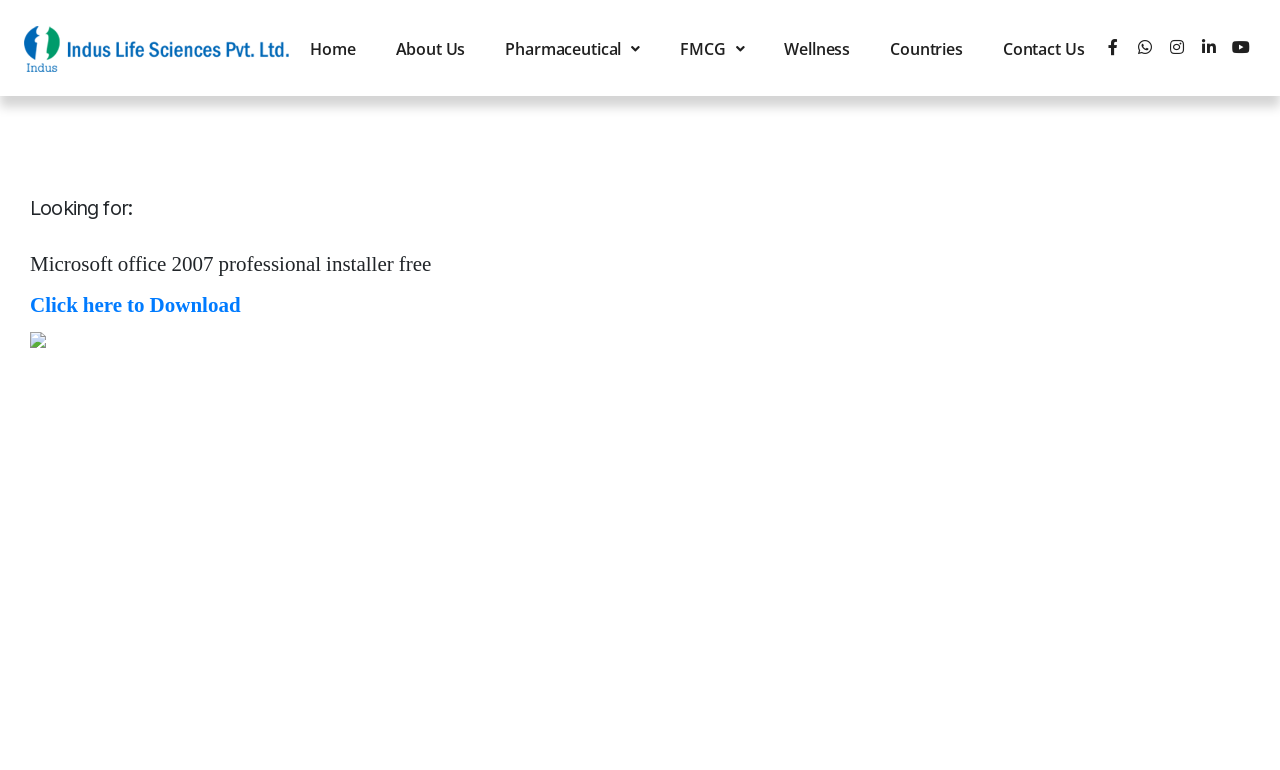Determine the bounding box coordinates for the area you should click to complete the following instruction: "Explore Pharmaceutical products".

[0.387, 0.033, 0.508, 0.093]